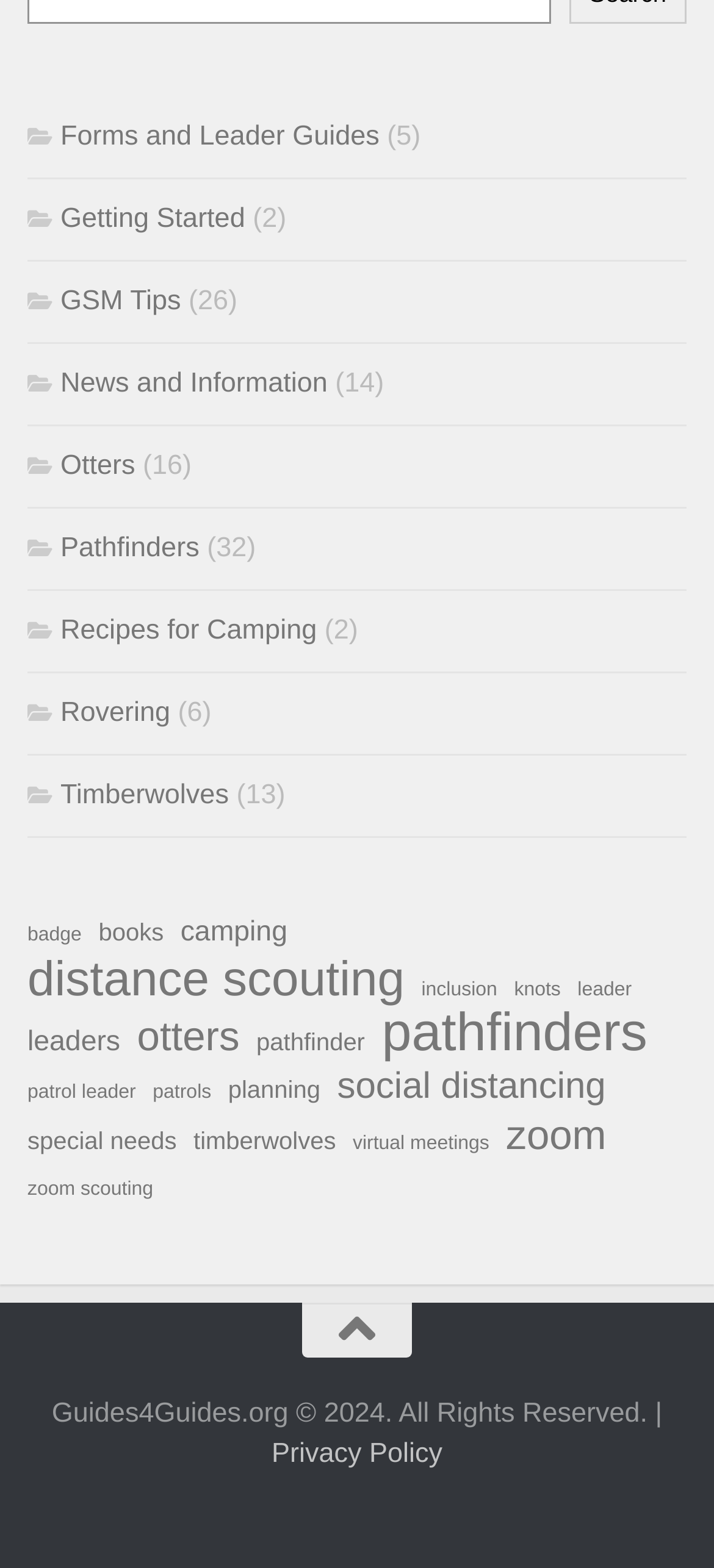Specify the bounding box coordinates of the area that needs to be clicked to achieve the following instruction: "Go to Getting Started".

[0.038, 0.13, 0.343, 0.149]